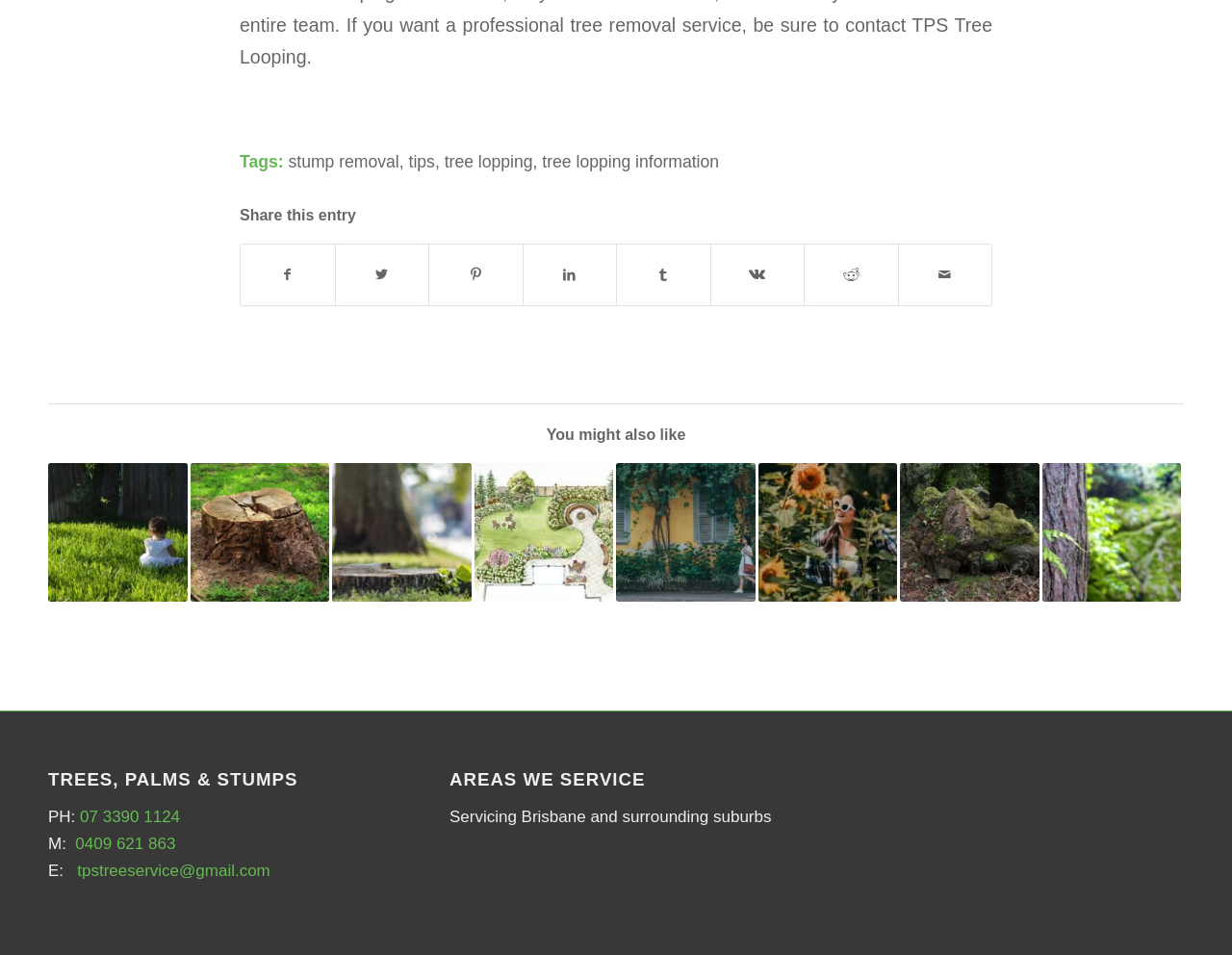For the given element description tpstreeservice@gmail.com, determine the bounding box coordinates of the UI element. The coordinates should follow the format (top-left x, top-left y, bottom-right x, bottom-right y) and be within the range of 0 to 1.

[0.063, 0.902, 0.219, 0.922]